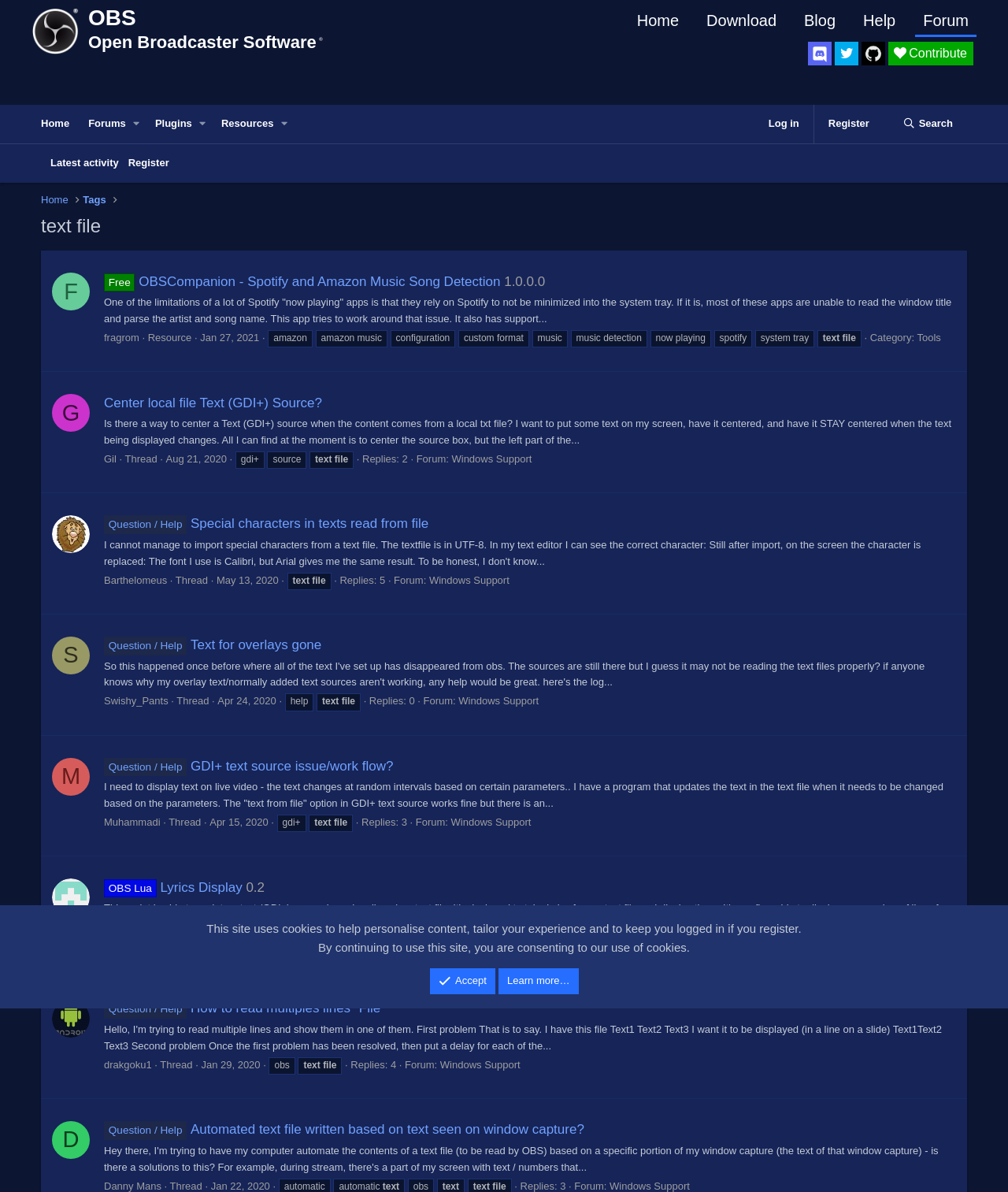Identify the bounding box coordinates of the element that should be clicked to fulfill this task: "View the latest activity". The coordinates should be provided as four float numbers between 0 and 1, i.e., [left, top, right, bottom].

[0.045, 0.121, 0.122, 0.153]